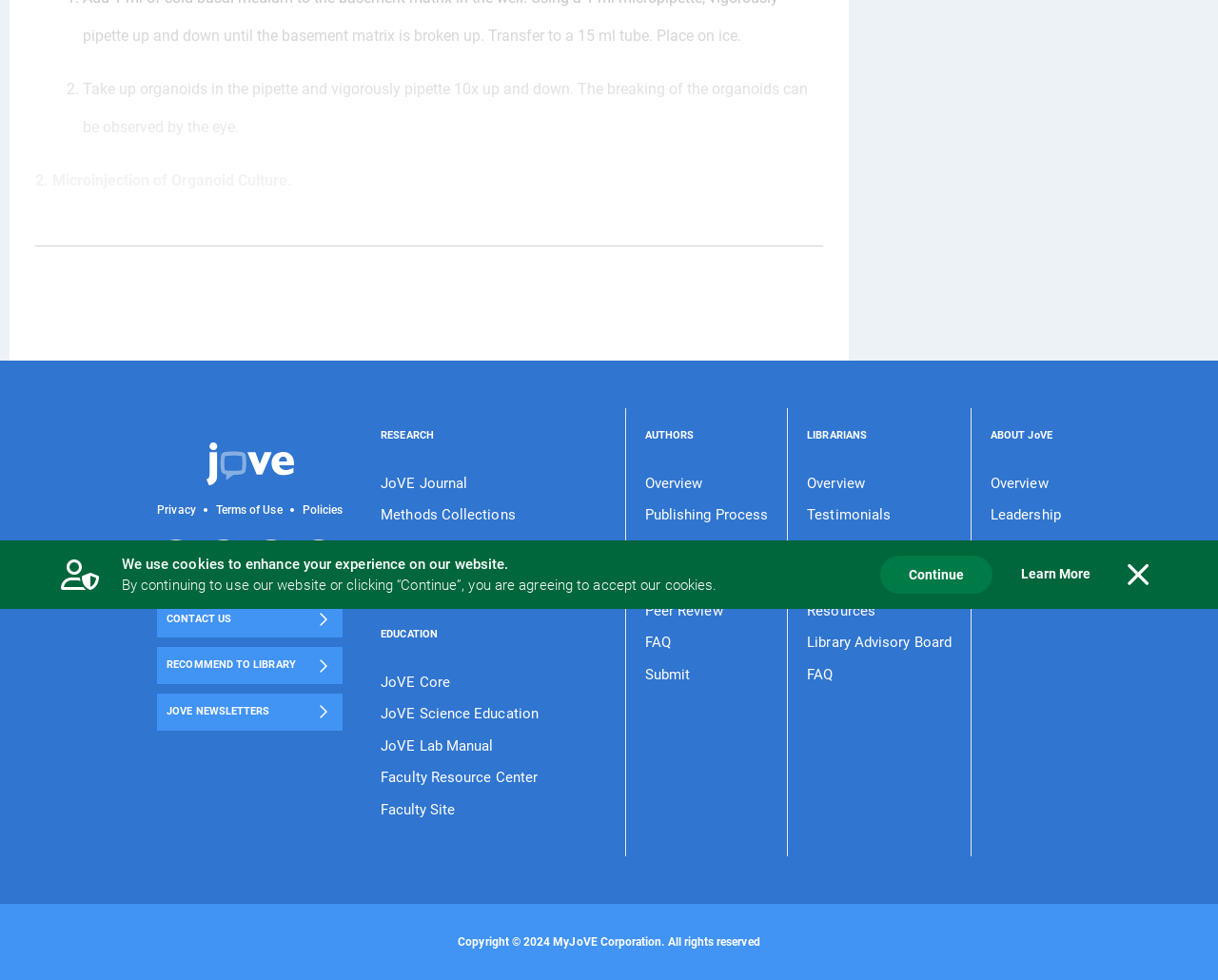From the element description: "JoVE Encyclopedia of Experiments", extract the bounding box coordinates of the UI element. The coordinates should be expressed as four float numbers between 0 and 1, in the order [left, top, right, bottom].

[0.313, 0.546, 0.497, 0.571]